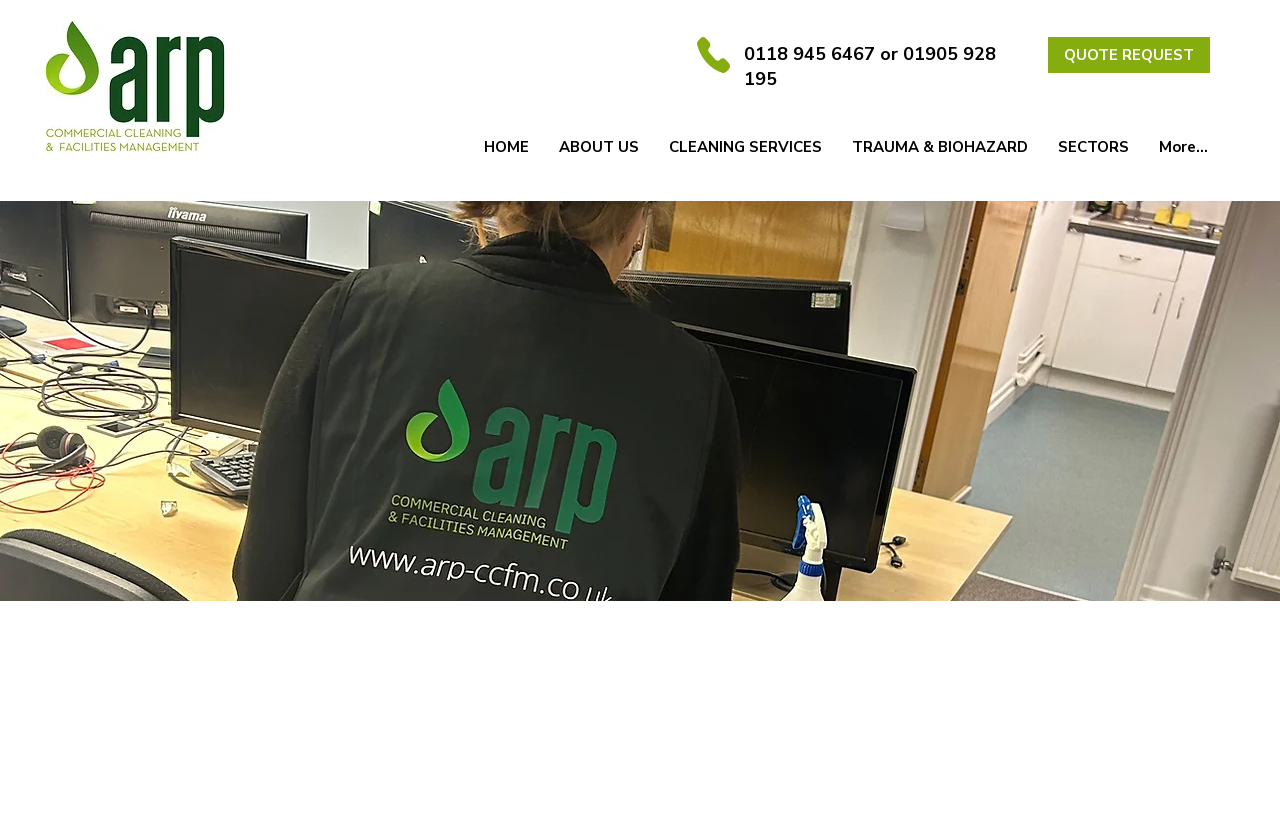What is the color of the phone icon?
Based on the visual content, answer with a single word or a brief phrase.

Unknown